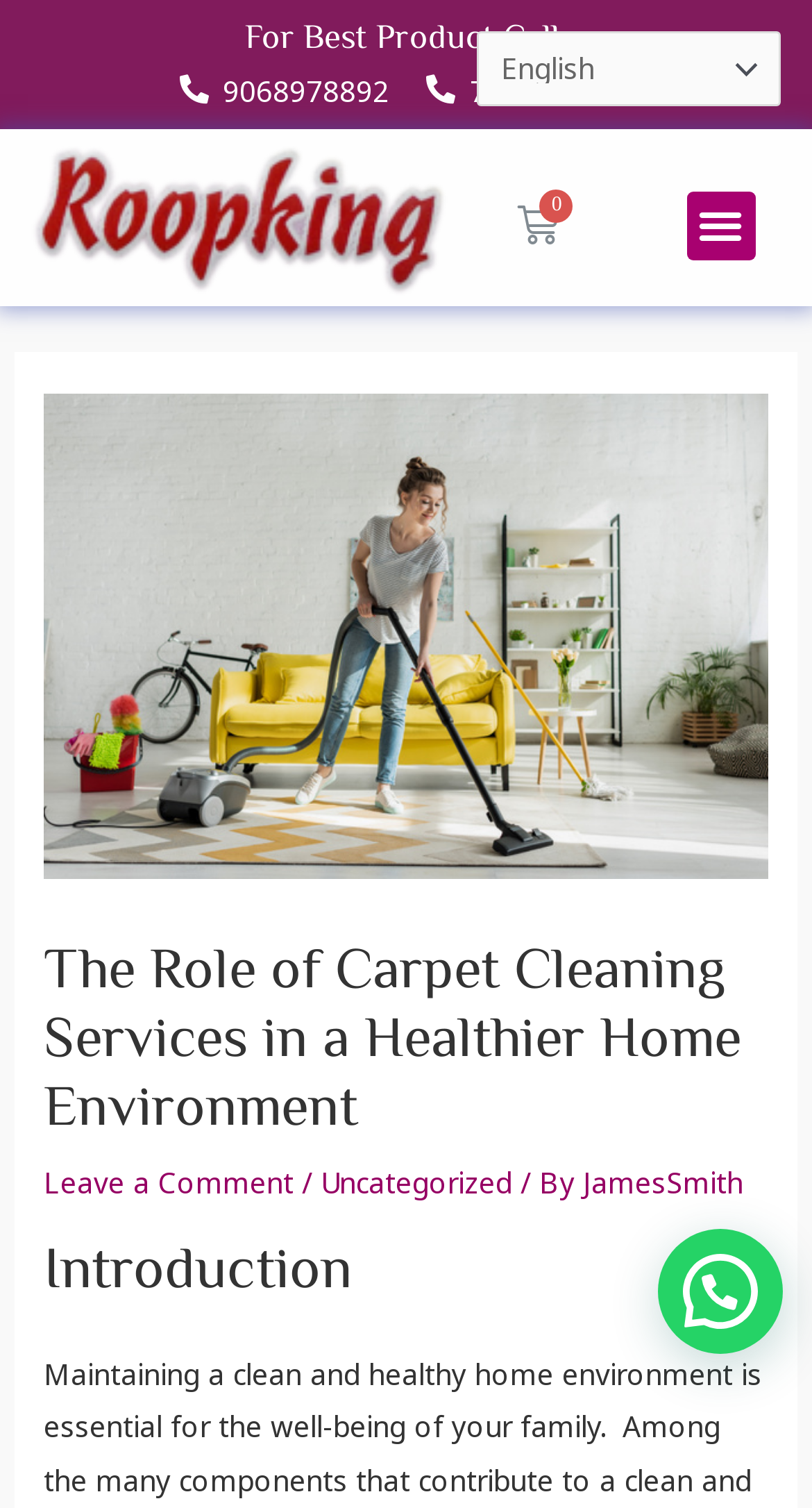Identify the bounding box coordinates of the region that should be clicked to execute the following instruction: "Leave a comment".

[0.054, 0.77, 0.362, 0.796]